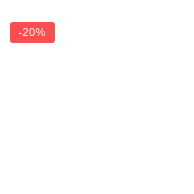What is the purpose of the discount tag?
Answer the question with detailed information derived from the image.

The discount tag is designed to draw attention to the price reduction for customers, encouraging them to take advantage of the reduced price, which is part of a marketing strategy to highlight savings on select items.